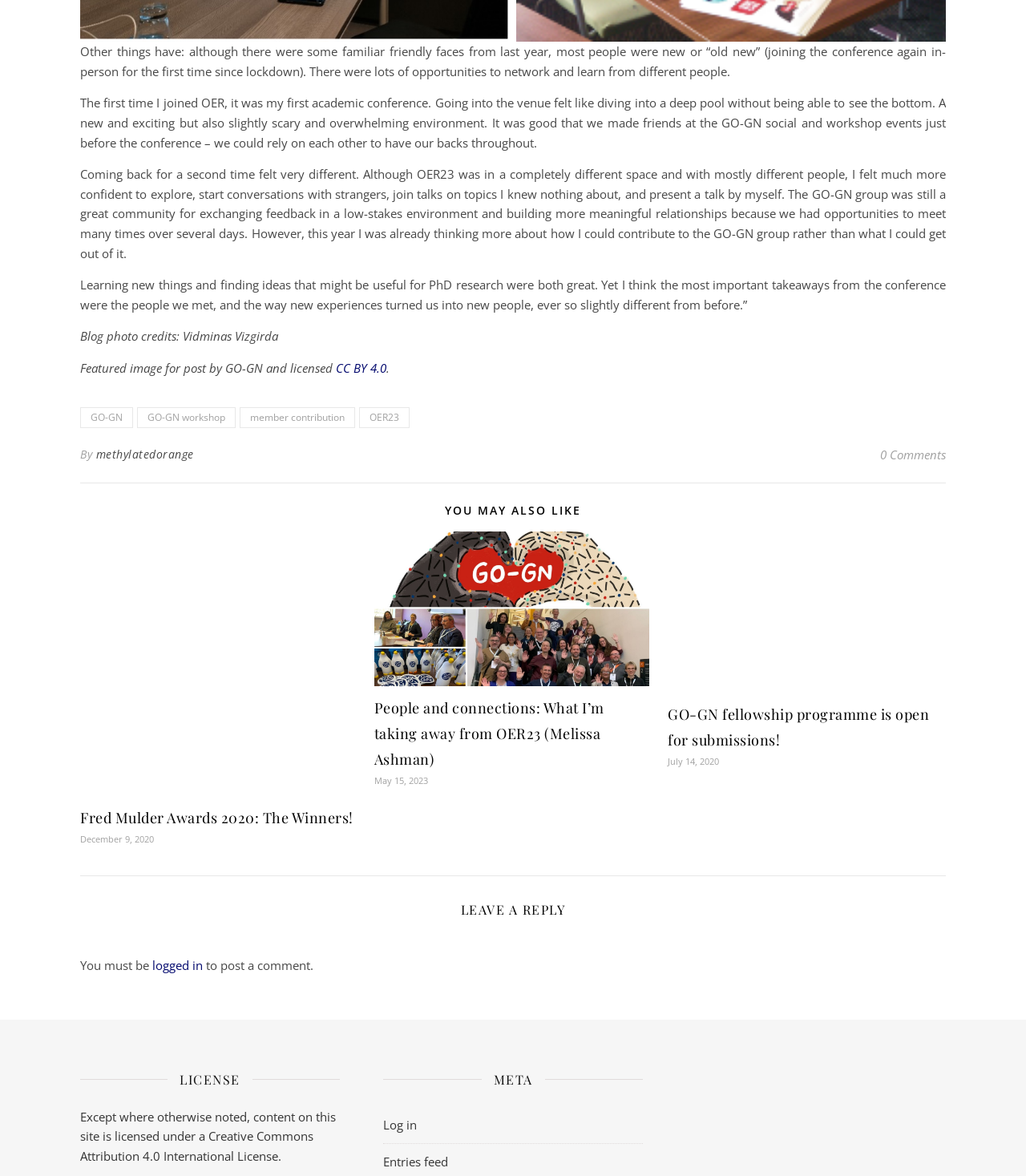Find the bounding box coordinates for the area you need to click to carry out the instruction: "Click the link to view the license information". The coordinates should be four float numbers between 0 and 1, indicated as [left, top, right, bottom].

[0.078, 0.959, 0.305, 0.99]